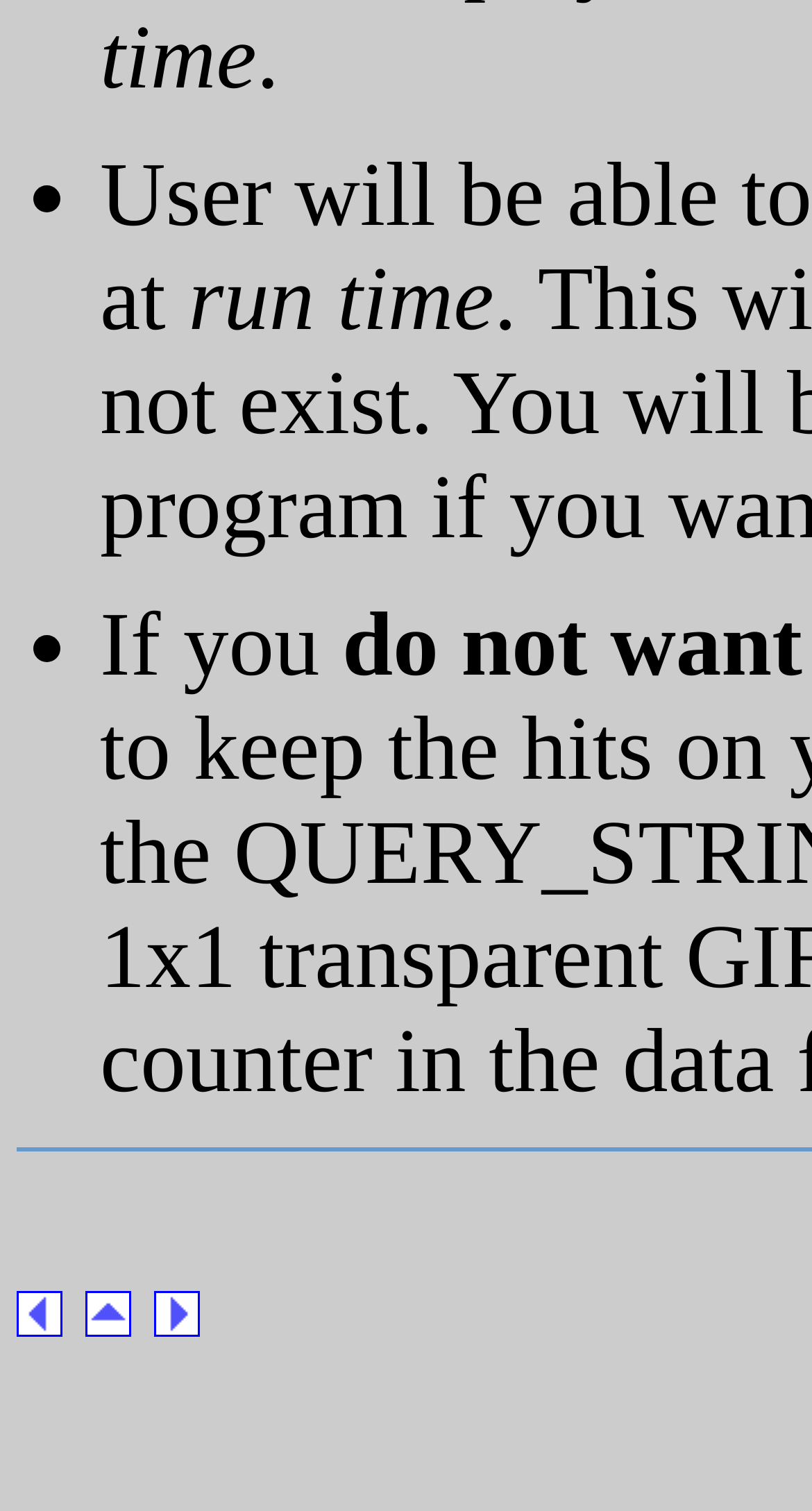Give a concise answer using only one word or phrase for this question:
How many links are at the bottom of the page?

3